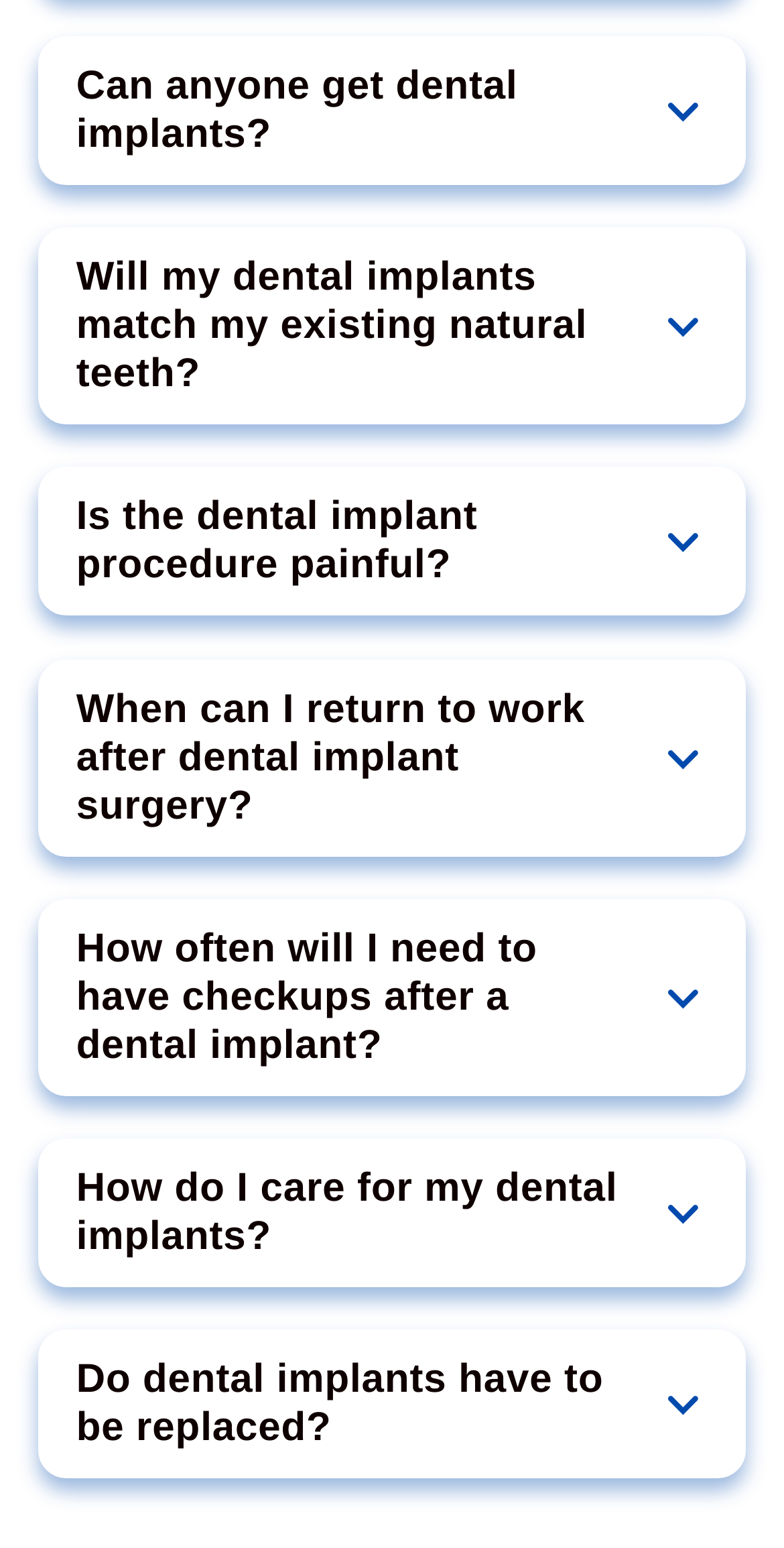Identify the bounding box coordinates of the region that should be clicked to execute the following instruction: "Click the 'Can anyone get dental implants?' button".

[0.054, 0.026, 0.946, 0.117]